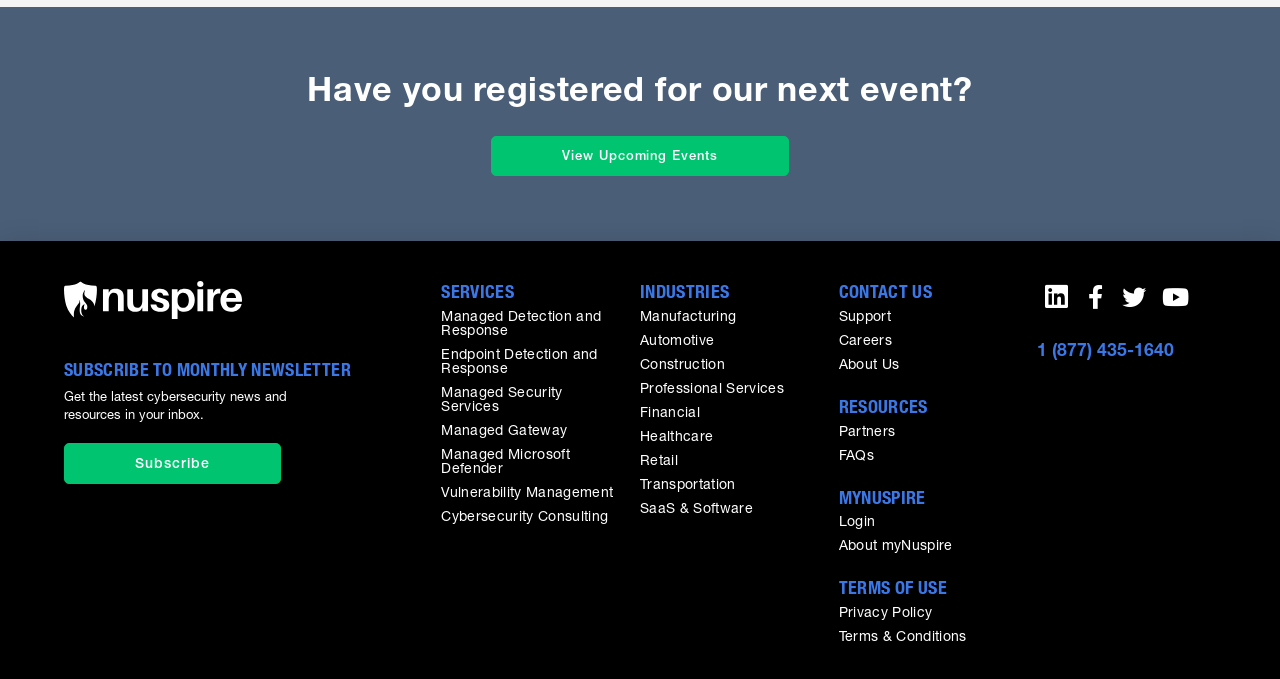Identify the bounding box coordinates of the section that should be clicked to achieve the task described: "Contact support".

[0.655, 0.447, 0.795, 0.483]